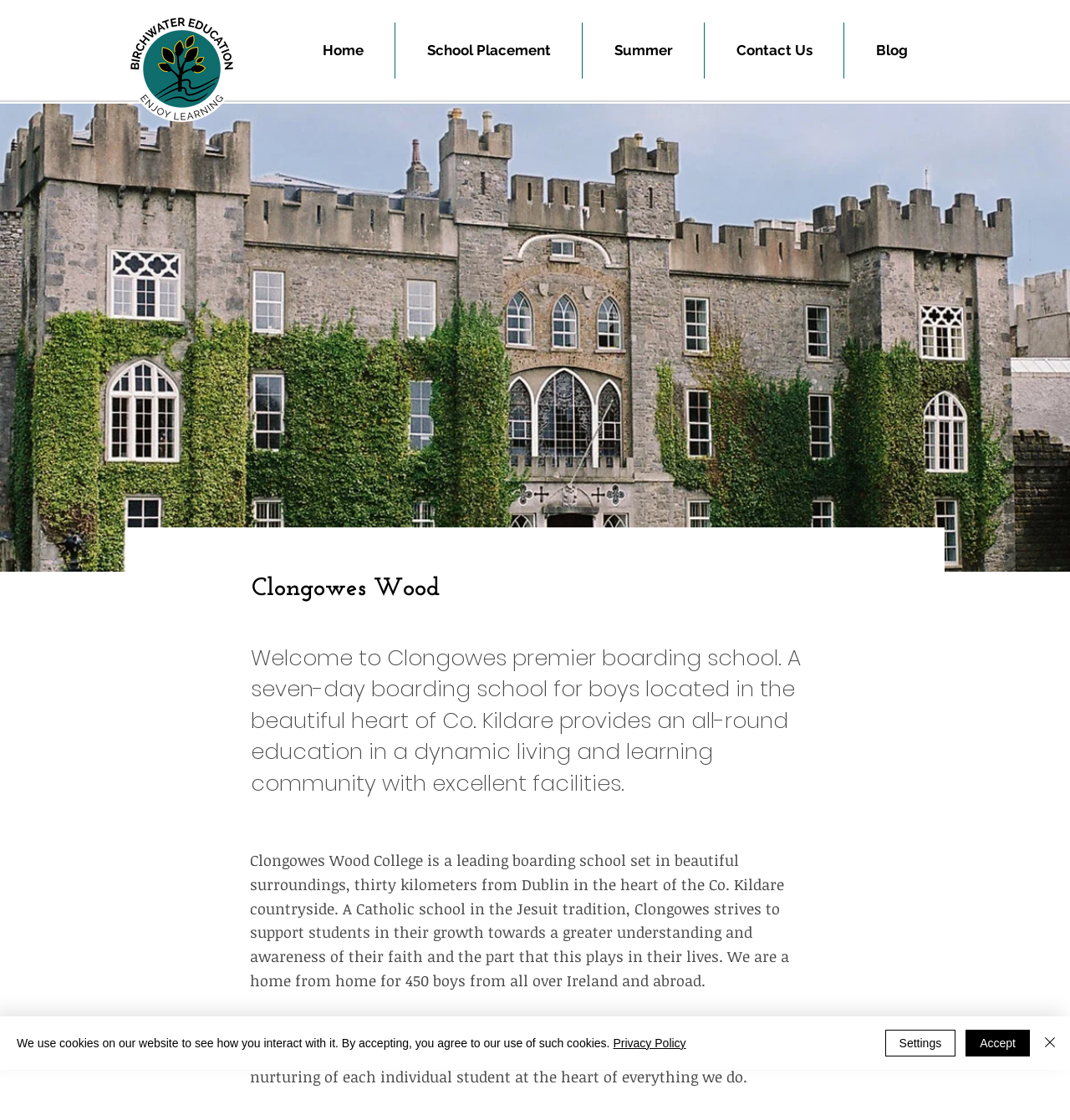Determine the bounding box coordinates of the clickable area required to perform the following instruction: "View Blog". The coordinates should be represented as four float numbers between 0 and 1: [left, top, right, bottom].

[0.789, 0.02, 0.877, 0.07]